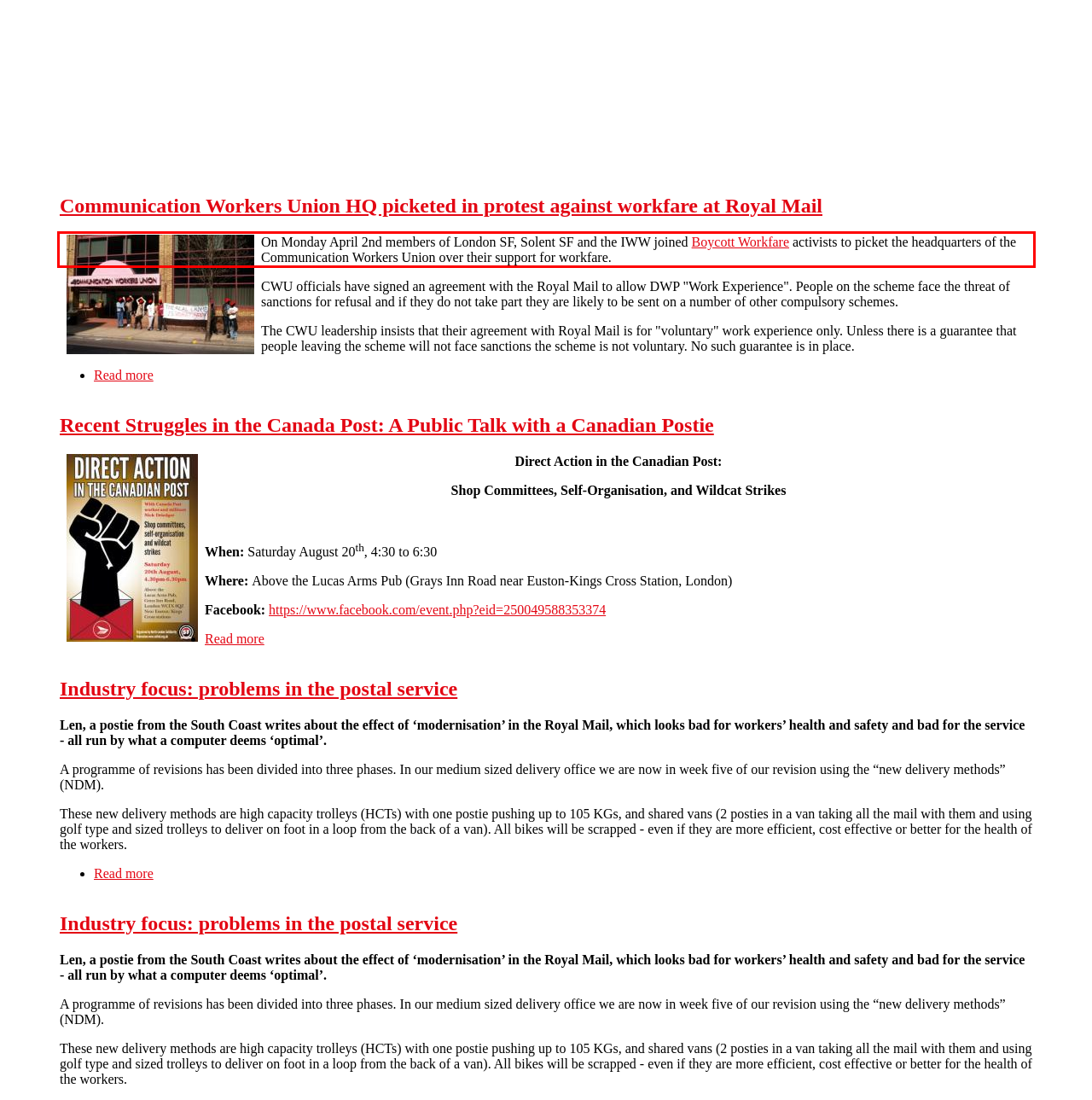The screenshot you have been given contains a UI element surrounded by a red rectangle. Use OCR to read and extract the text inside this red rectangle.

On Monday April 2nd members of London SF, Solent SF and the IWW joined Boycott Workfare activists to picket the headquarters of the Communication Workers Union over their support for workfare.